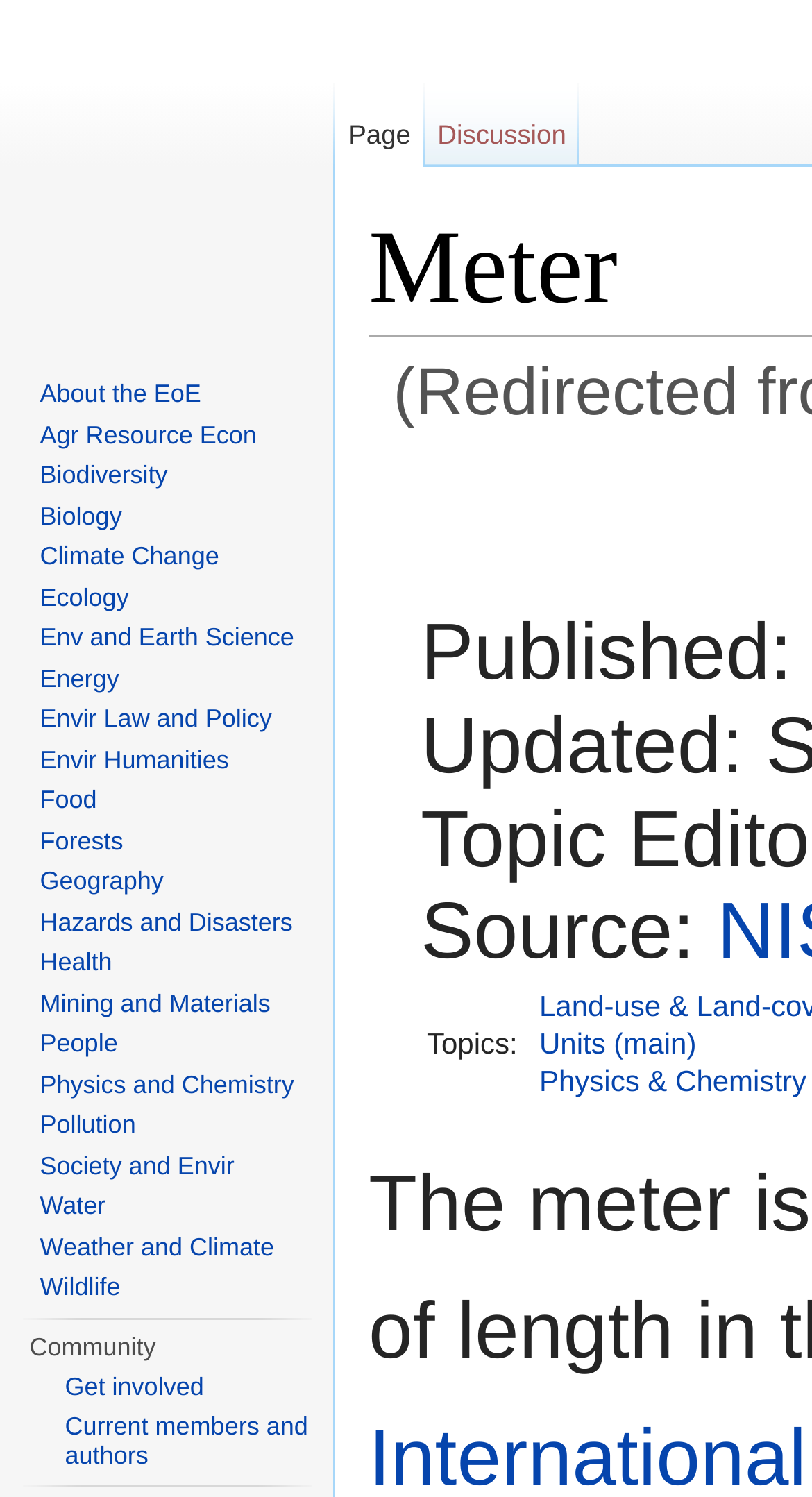Please locate the bounding box coordinates for the element that should be clicked to achieve the following instruction: "Search for topics". Ensure the coordinates are given as four float numbers between 0 and 1, i.e., [left, top, right, bottom].

[0.785, 0.289, 0.893, 0.311]